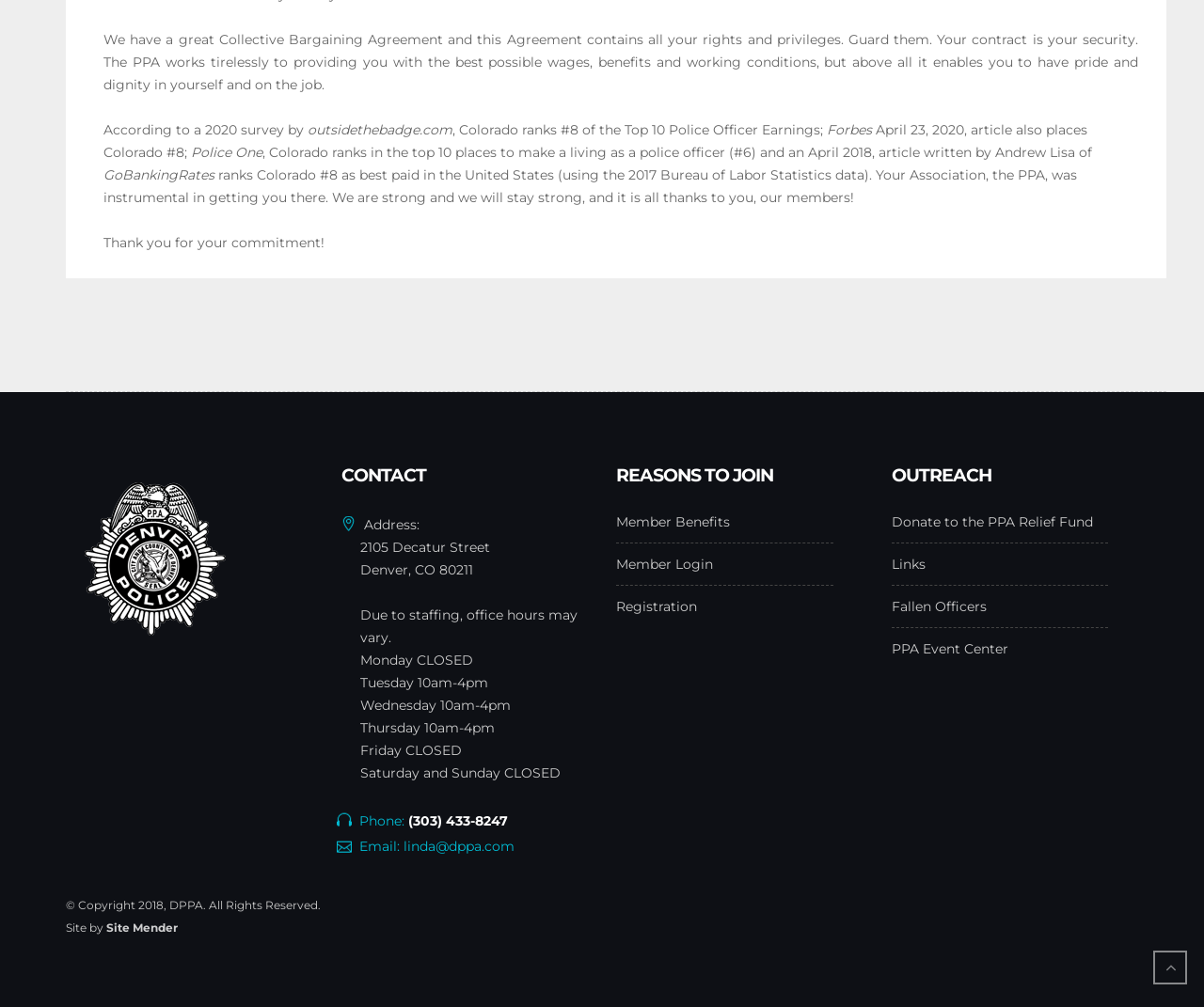Given the element description (303) 433-8247, specify the bounding box coordinates of the corresponding UI element in the format (top-left x, top-left y, bottom-right x, bottom-right y). All values must be between 0 and 1.

[0.339, 0.807, 0.421, 0.824]